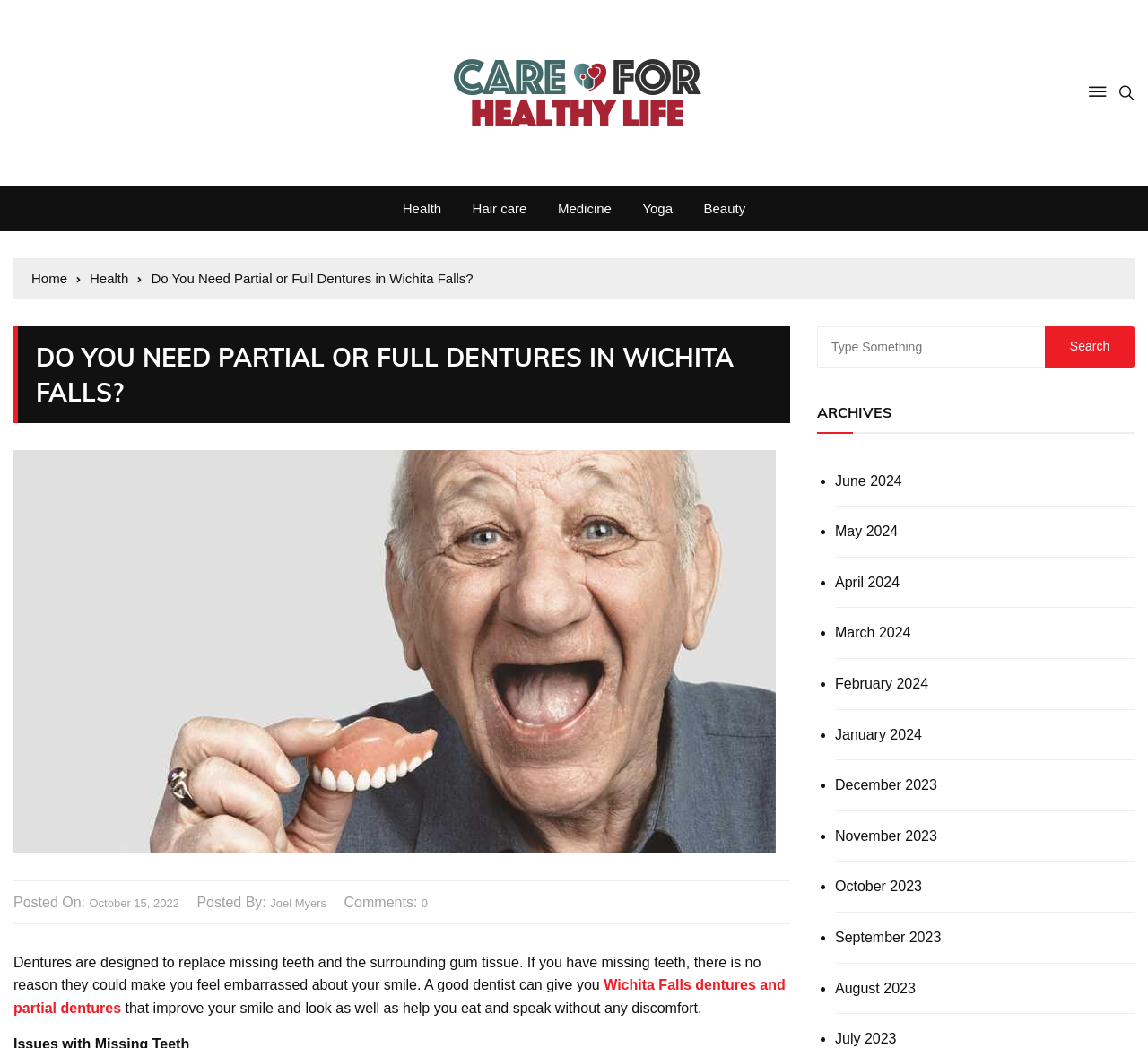Find the bounding box coordinates of the clickable element required to execute the following instruction: "View the 'Health' category". Provide the coordinates as four float numbers between 0 and 1, i.e., [left, top, right, bottom].

[0.339, 0.178, 0.396, 0.221]